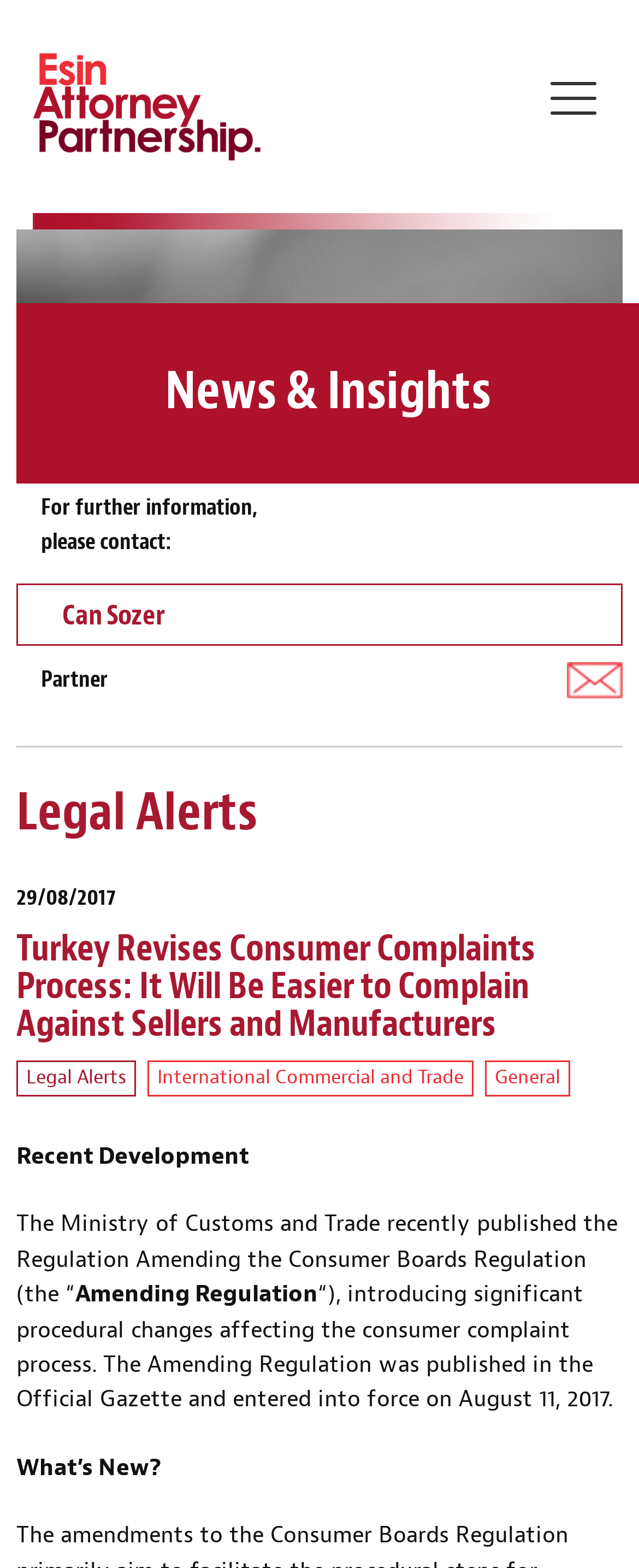What is the title of the article?
Use the information from the screenshot to give a comprehensive response to the question.

I found the answer by looking at the heading element with the text 'Turkey Revises Consumer Complaints Process: It Will Be Easier to Complain Against Sellers and Manufacturers' which is the main title of the article.